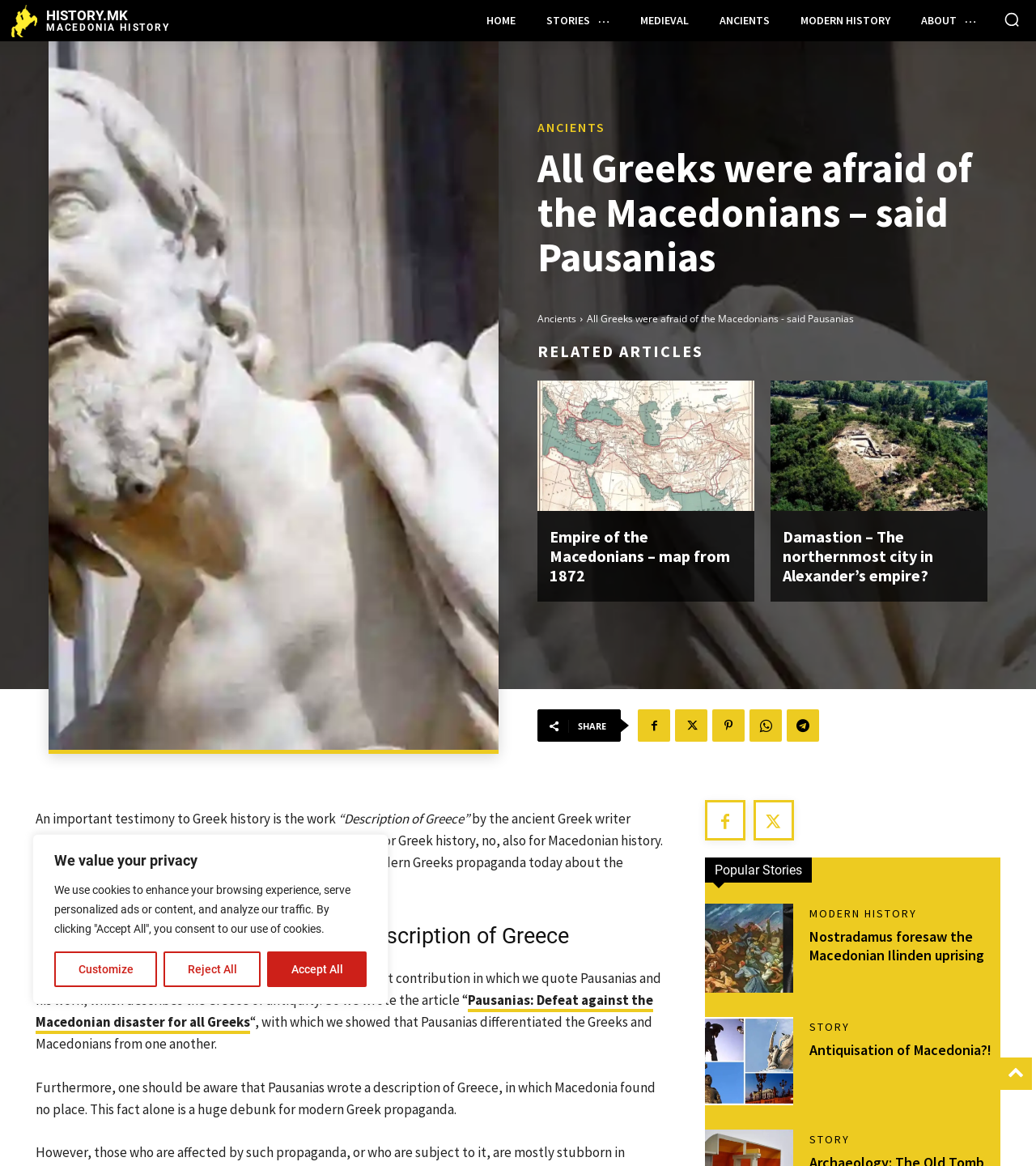What is the text above the 'SHARE' button?
Look at the image and respond with a one-word or short phrase answer.

An important testimony to Greek history is the work “Description of Greece” by the ancient Greek writer Pausanias.